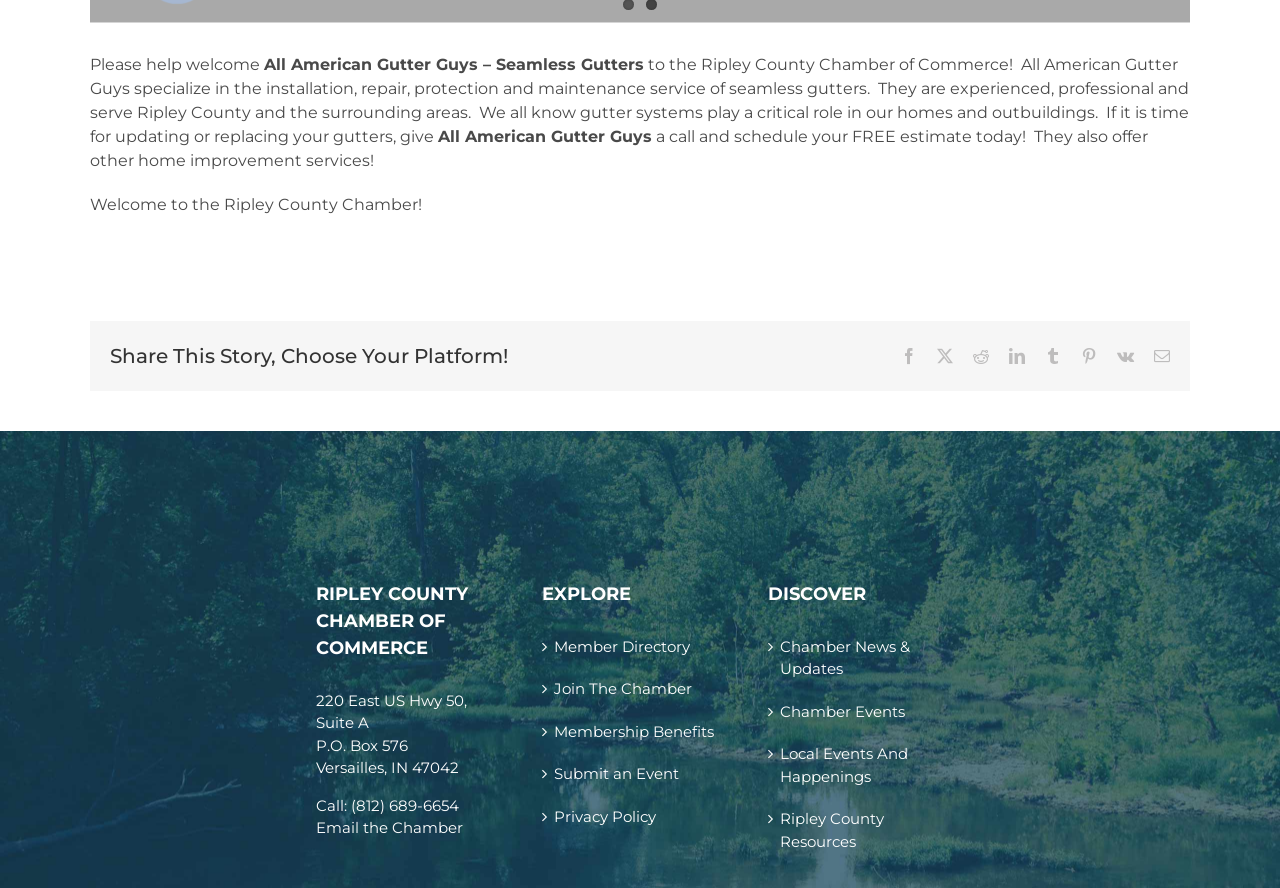Please answer the following question as detailed as possible based on the image: 
What is the purpose of All American Gutter Guys?

The webpage has a static text element that describes the services offered by All American Gutter Guys. The text mentions that they specialize in the installation, repair, protection, and maintenance of seamless gutters, suggesting that this is the purpose of the company.